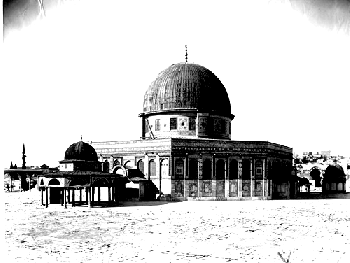Produce a meticulous caption for the image.

The image showcases the iconic Dome of the Rock, a significant religious and historical site located on the Temple Mount in Jerusalem. Featuring a distinctive gold-plated dome surrounded by traditional Islamic architecture, the structure is known for its intricate decorative patterns and historical importance. In this view, the dome's details are accentuated in black and white, highlighting its architectural features against the surrounding landscape. The image may also evoke a sense of disrepair, as noted in accompanying texts, suggesting the need for restoration and maintenance of this revered landmark. The overall composition emphasizes the dome's grandeur and pivotal role in the religious landscape of the region.